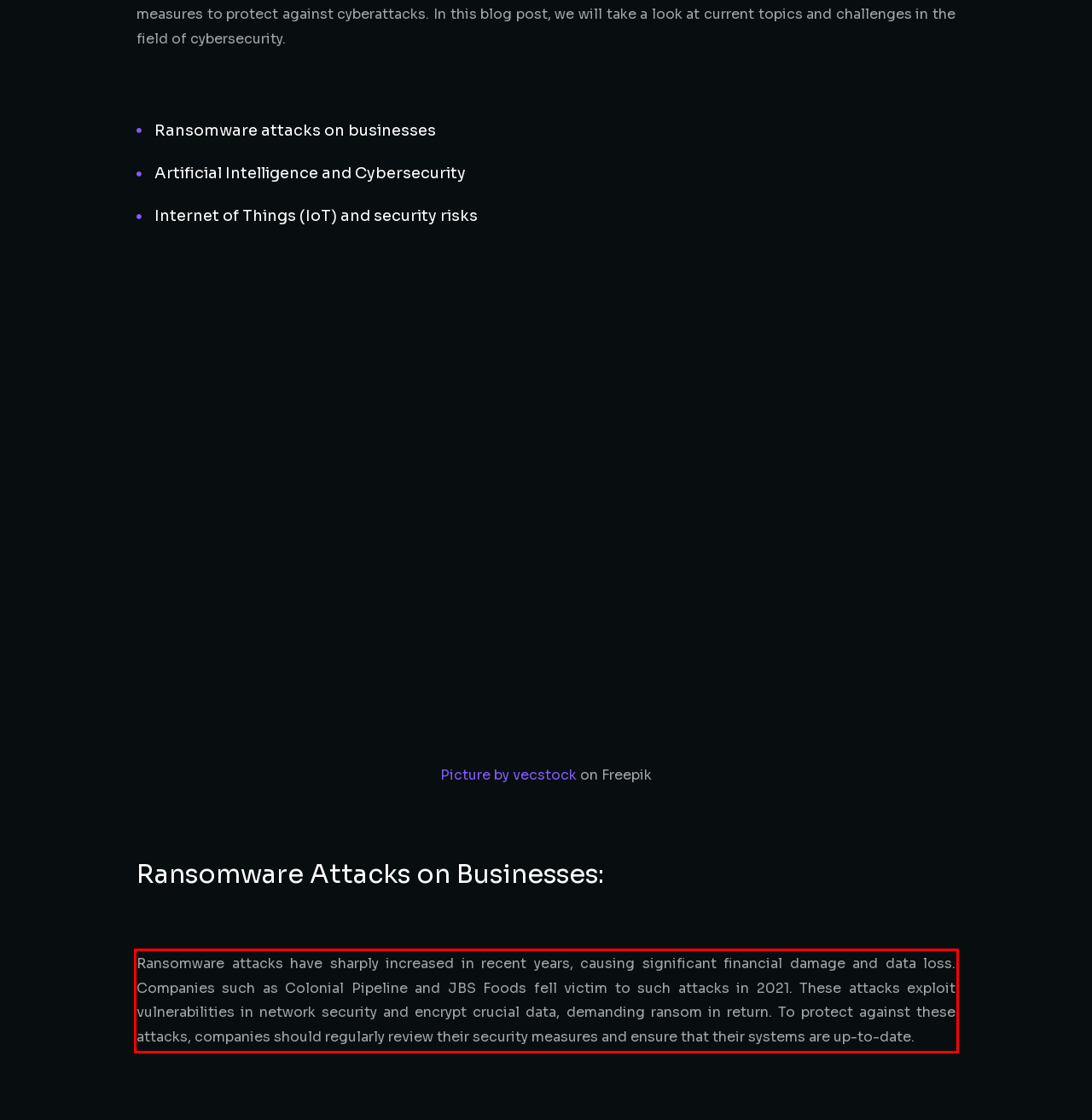Examine the webpage screenshot, find the red bounding box, and extract the text content within this marked area.

Ransomware attacks have sharply increased in recent years, causing significant financial damage and data loss. Companies such as Colonial Pipeline and JBS Foods fell victim to such attacks in 2021. These attacks exploit vulnerabilities in network security and encrypt crucial data, demanding ransom in return. To protect against these attacks, companies should regularly review their security measures and ensure that their systems are up-to-date.